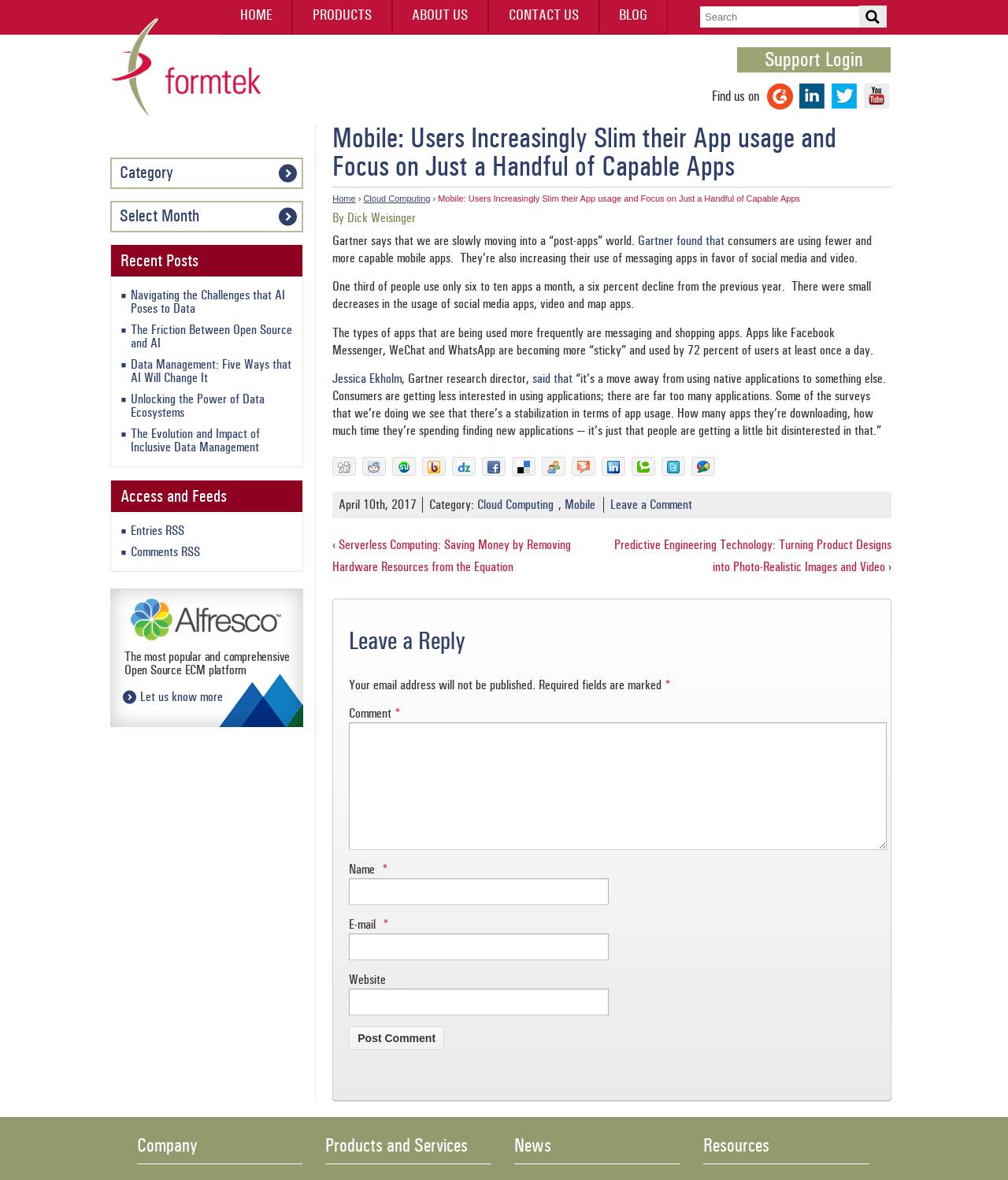What is the date of the blog post?
Look at the screenshot and respond with a single word or phrase.

April 10th, 2017